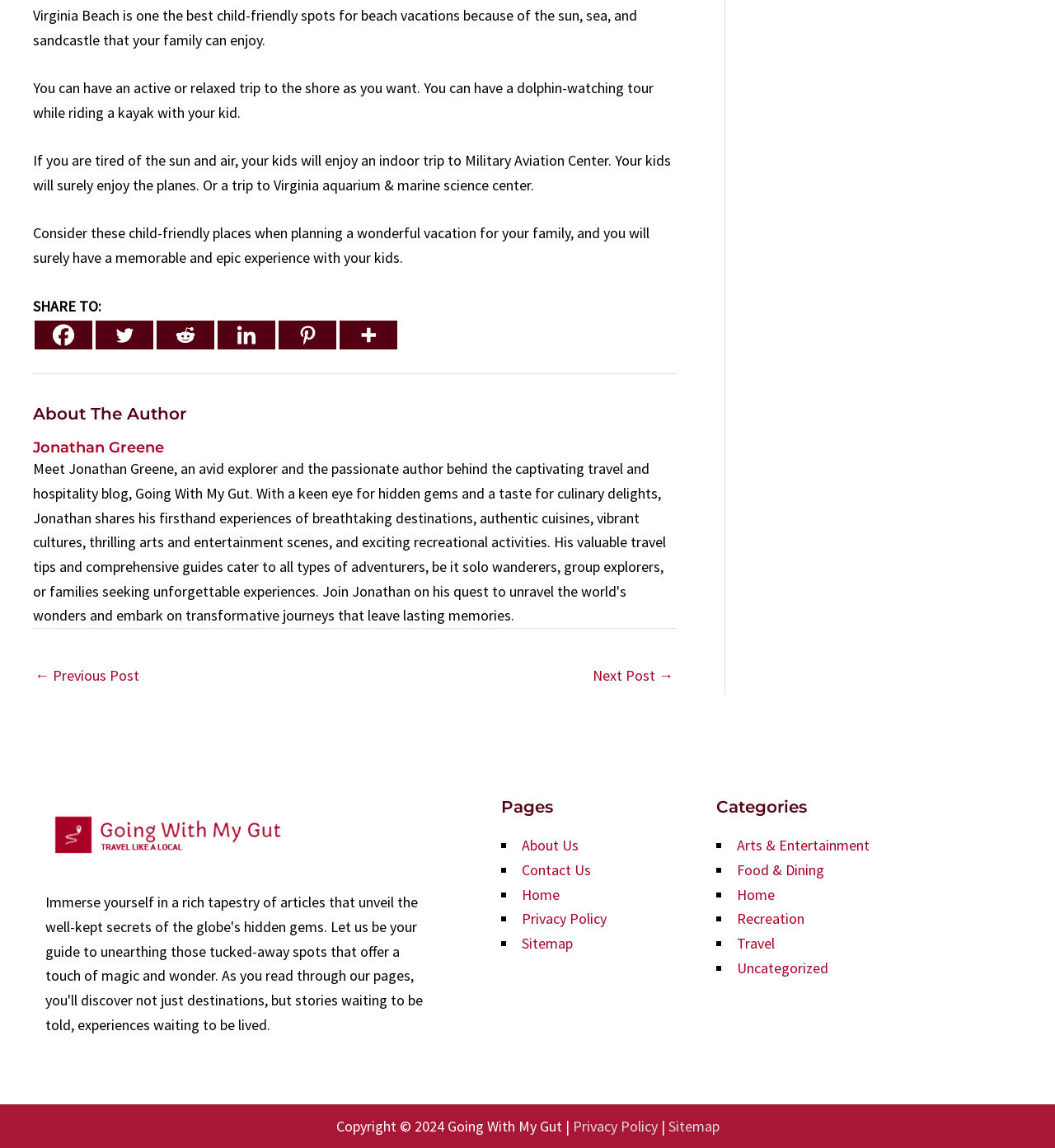Who is the author of this webpage?
Using the image provided, answer with just one word or phrase.

Jonathan Greene